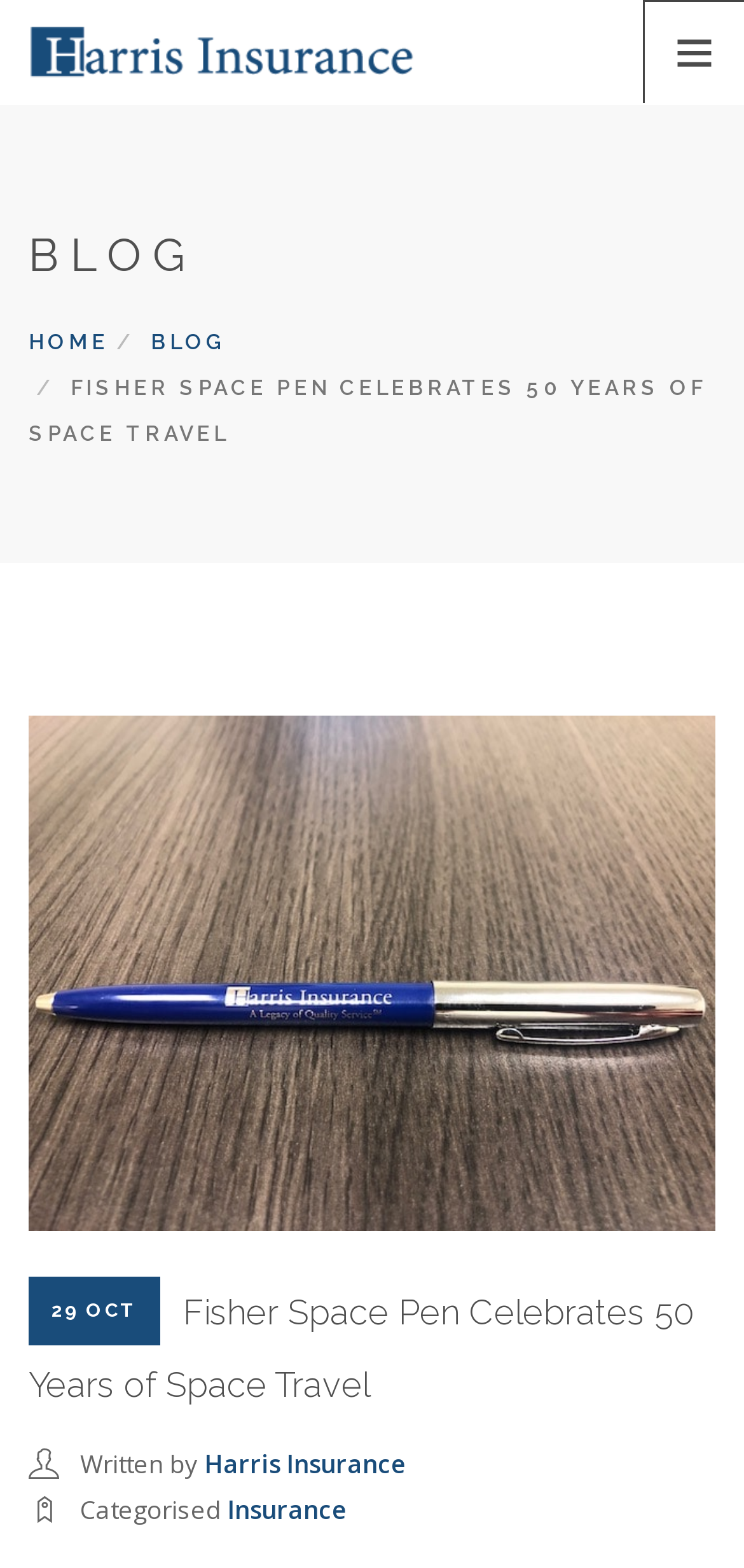Identify the bounding box coordinates for the UI element that matches this description: "Home".

[0.038, 0.211, 0.146, 0.226]